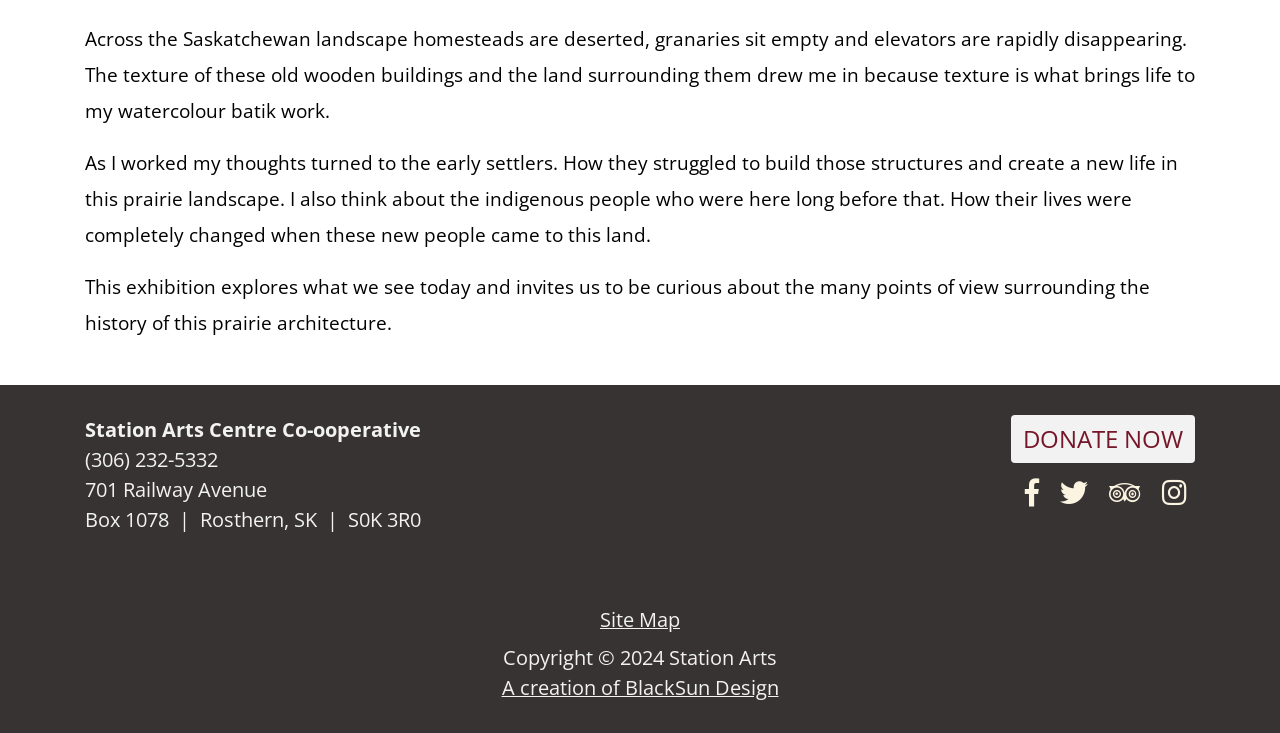Given the description: "DONATE NOW", determine the bounding box coordinates of the UI element. The coordinates should be formatted as four float numbers between 0 and 1, [left, top, right, bottom].

[0.79, 0.567, 0.934, 0.632]